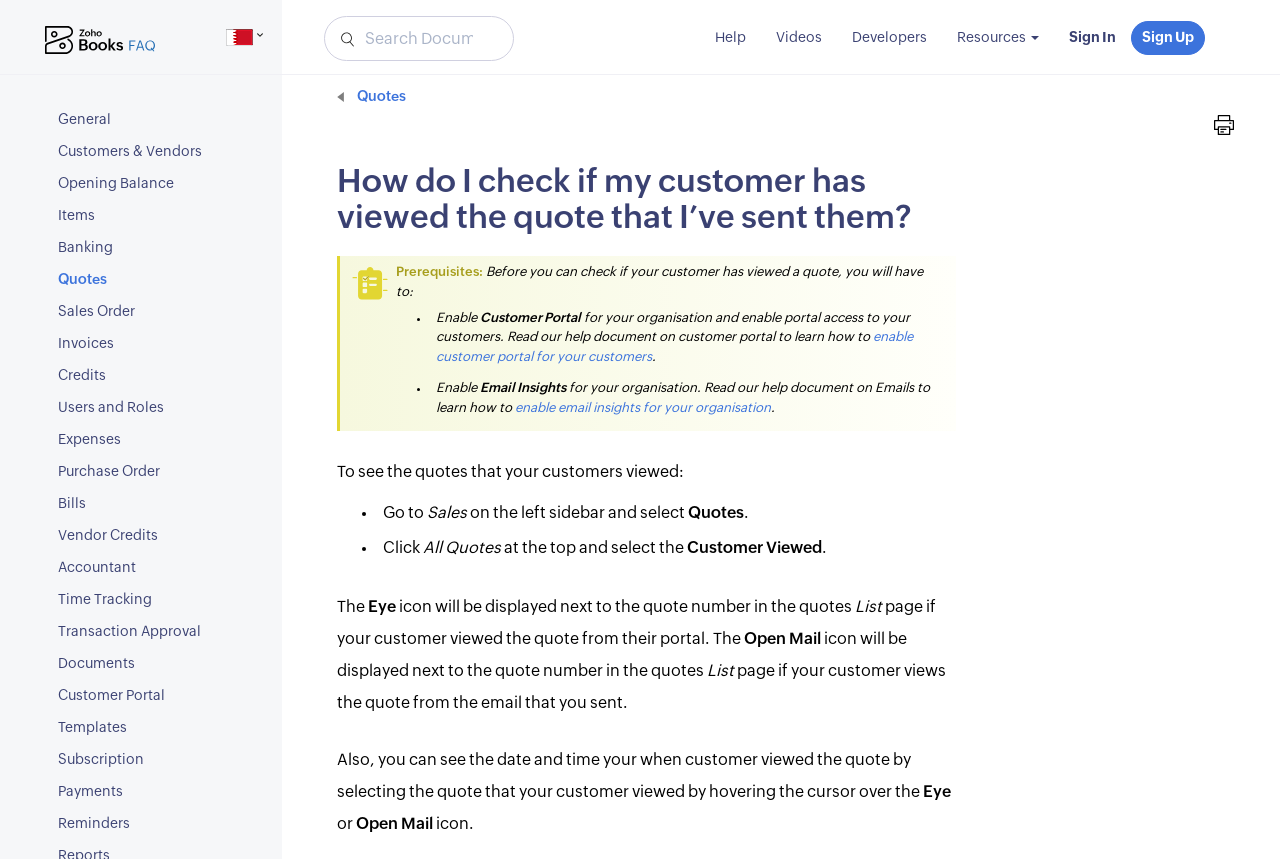Create an in-depth description of the webpage, covering main sections.

This webpage is about Zoho Books, a financial management software, and specifically focuses on the FAQ section related to quotes in the customer portal. 

At the top of the page, there is a navigation bar with links to various sections, including "Zoho Books", "Help", "Videos", "Developers", "Resources", "Sign In", and "Sign Up". Below this, there is a search bar and a button.

On the left side of the page, there is a menu with links to different categories, including "General", "Customers & Vendors", "Opening Balance", "Items", "Banking", "Quotes", "Sales Order", "Invoices", "Credits", "Users and Roles", "Expenses", "Purchase Order", "Bills", "Vendor Credits", "Accountant", "Time Tracking", "Transaction Approval", "Documents", "Customer Portal", "Templates", "Subscription", "Payments", and "Reminders".

The main content of the page is divided into sections. The first section has a heading "Quotes" and a subheading "How do I check if my customer has viewed the quote that I’ve sent them?". Below this, there is a paragraph explaining the prerequisites for checking if a customer has viewed a quote, which includes enabling the customer portal and email insights.

The next section provides step-by-step instructions on how to see the quotes that customers have viewed. This includes going to the "Sales" section, selecting "Quotes", and then clicking on "All Quotes" and selecting the "Customer Viewed" option.

The final section explains that an "Eye" icon will be displayed next to the quote number in the quotes list page if the customer viewed the quote from their portal, and an "Open Mail" icon will be displayed if the customer viewed the quote from the email sent. Additionally, the date and time of when the customer viewed the quote can be seen by hovering the cursor over the "Eye" or "Open Mail" icon.